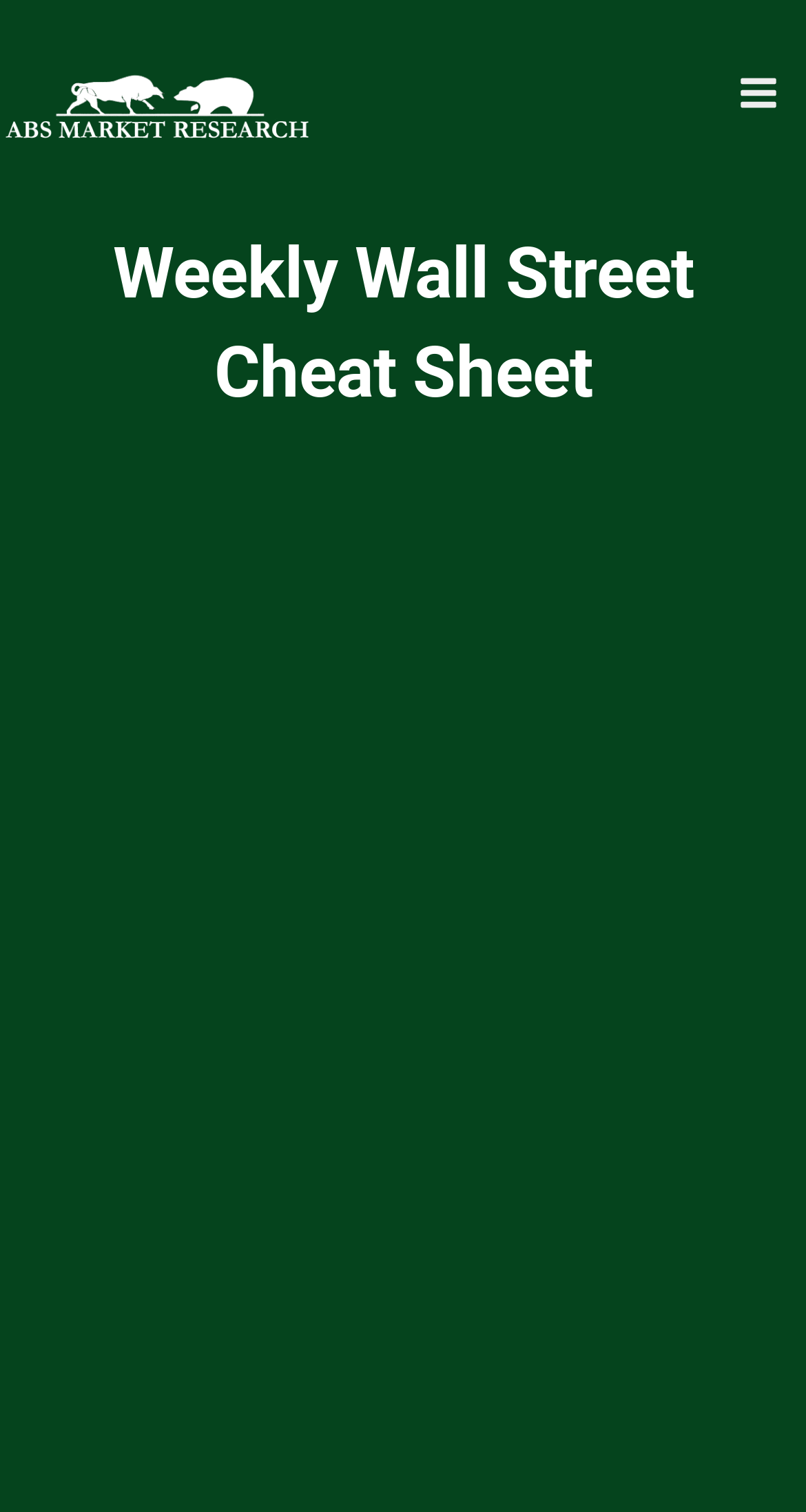What information is required to get the free cheat sheet?
Look at the image and provide a short answer using one word or a phrase.

First name and email